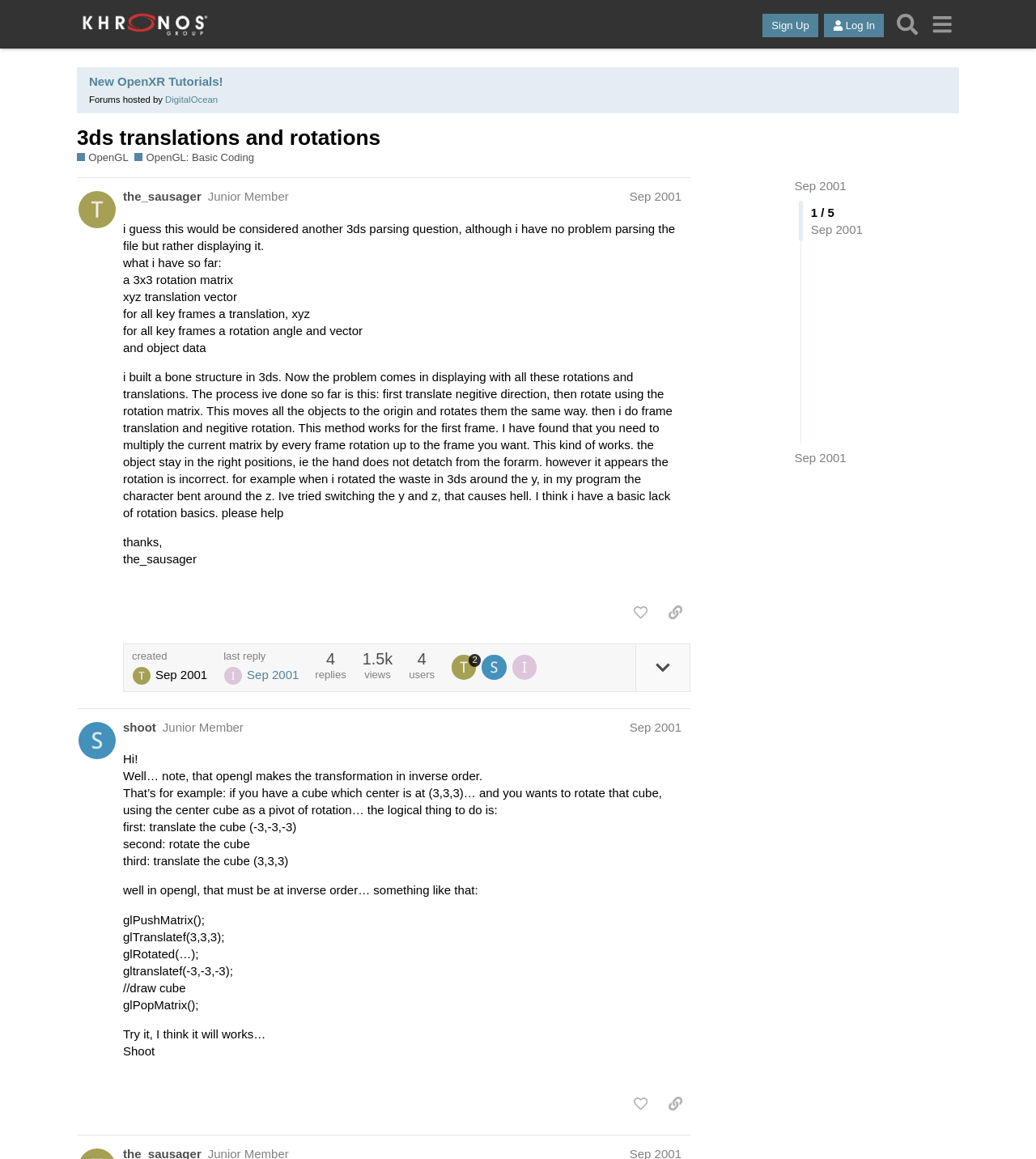For the given element description 3ds translations and rotations, determine the bounding box coordinates of the UI element. The coordinates should follow the format (top-left x, top-left y, bottom-right x, bottom-right y) and be within the range of 0 to 1.

[0.074, 0.108, 0.367, 0.129]